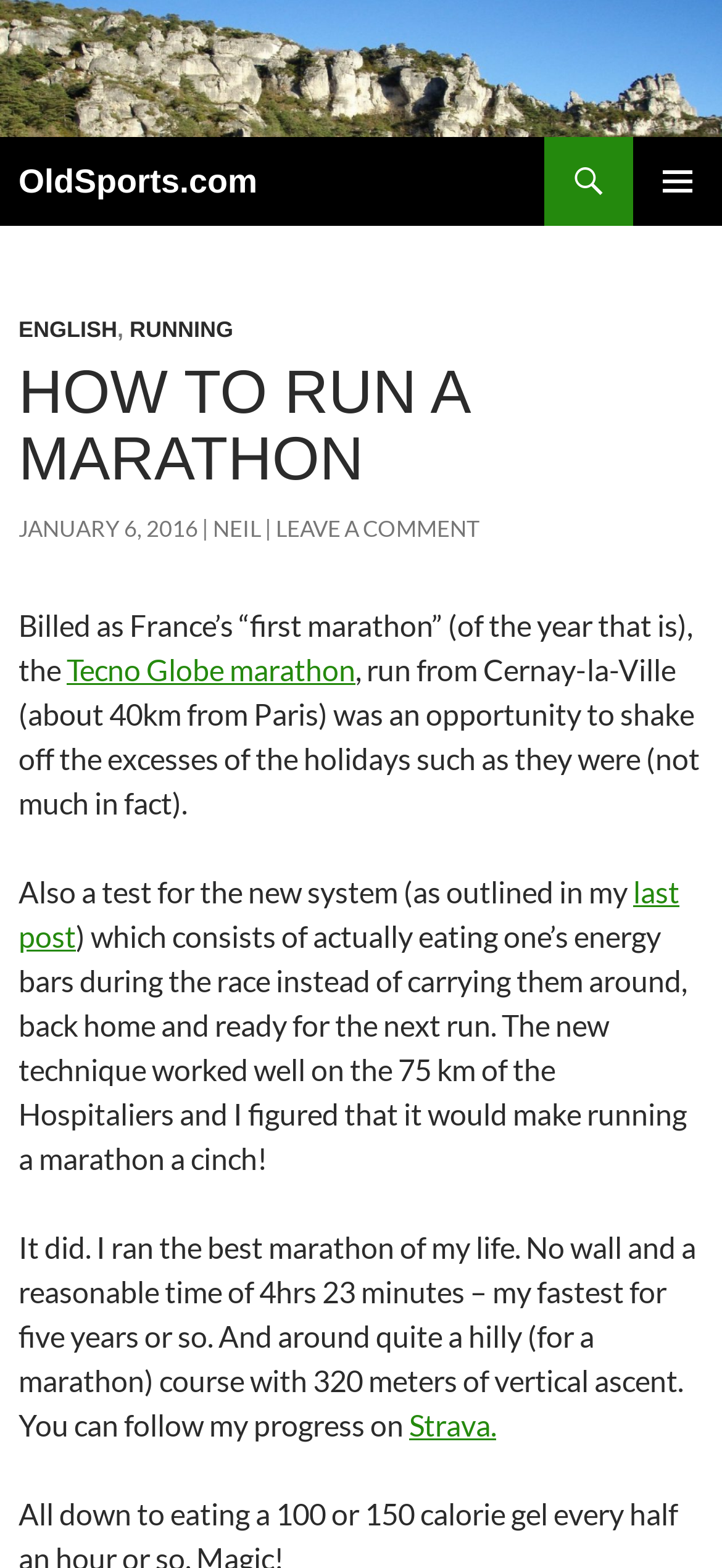Determine the bounding box coordinates of the section I need to click to execute the following instruction: "Click OldSports.com logo". Provide the coordinates as four float numbers between 0 and 1, i.e., [left, top, right, bottom].

[0.0, 0.0, 1.0, 0.087]